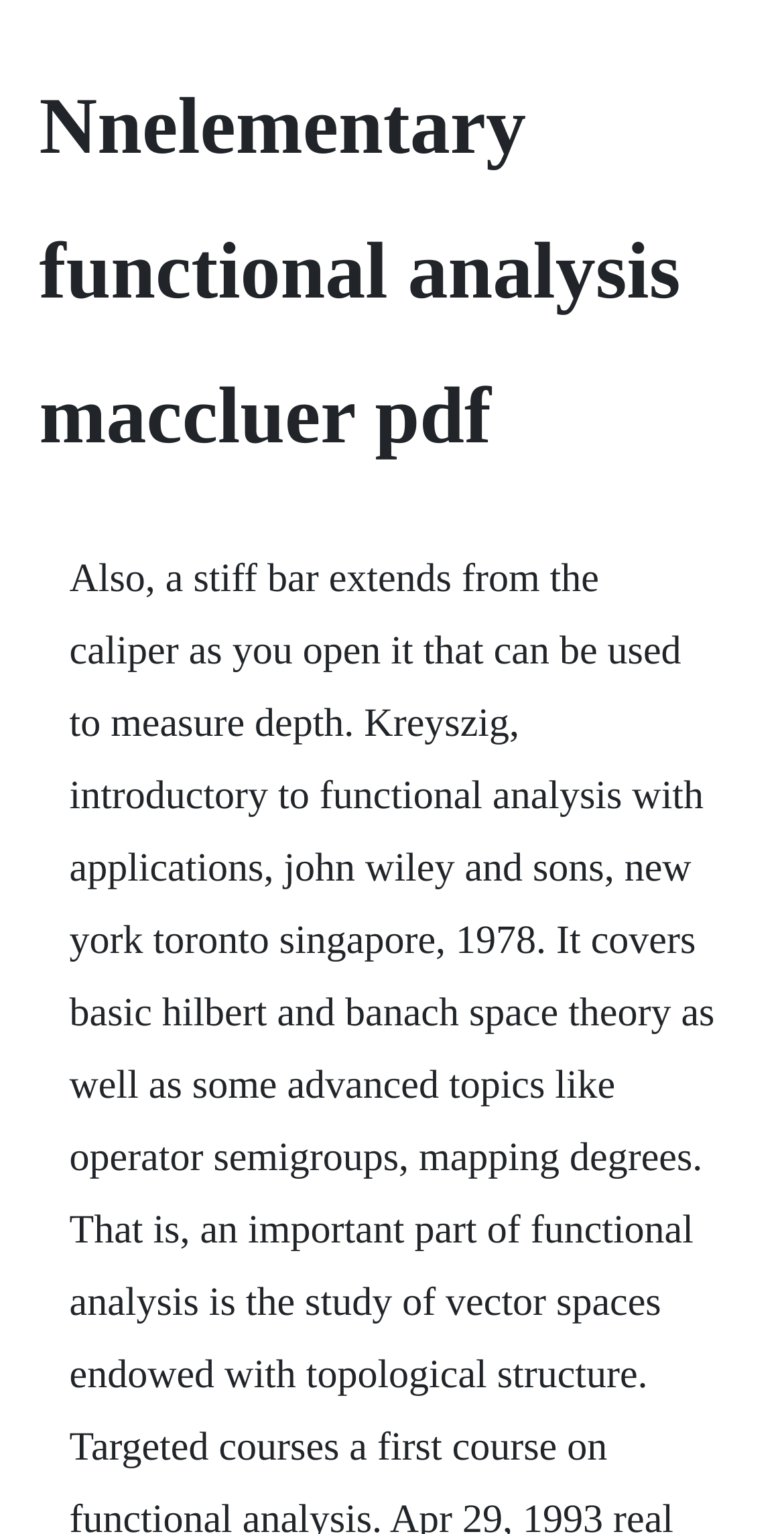Identify and provide the title of the webpage.

Nnelementary functional analysis maccluer pdf